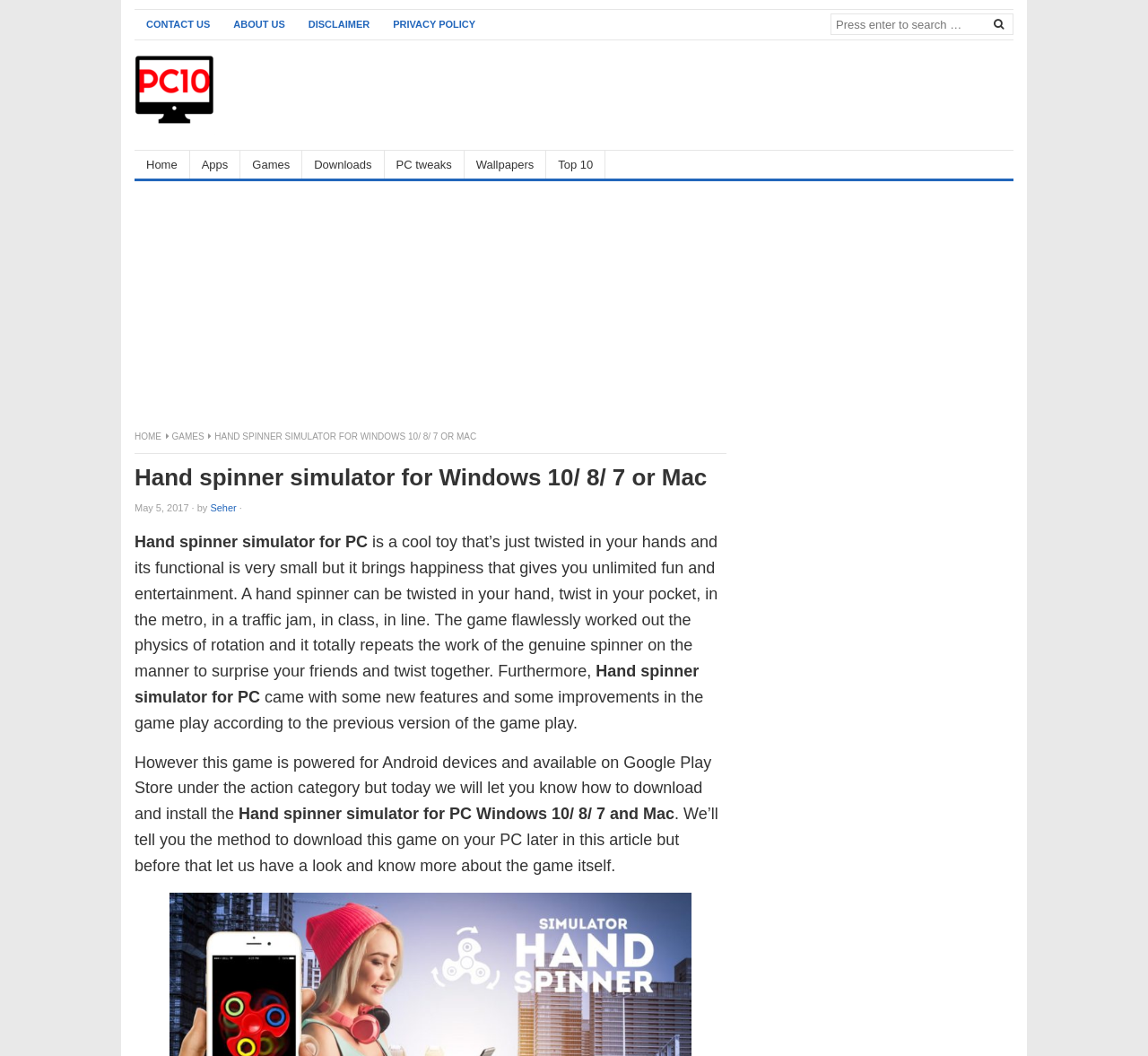For the element described, predict the bounding box coordinates as (top-left x, top-left y, bottom-right x, bottom-right y). All values should be between 0 and 1. Element description: name="quicksearch" placeholder="Search by MLS, Address"

None